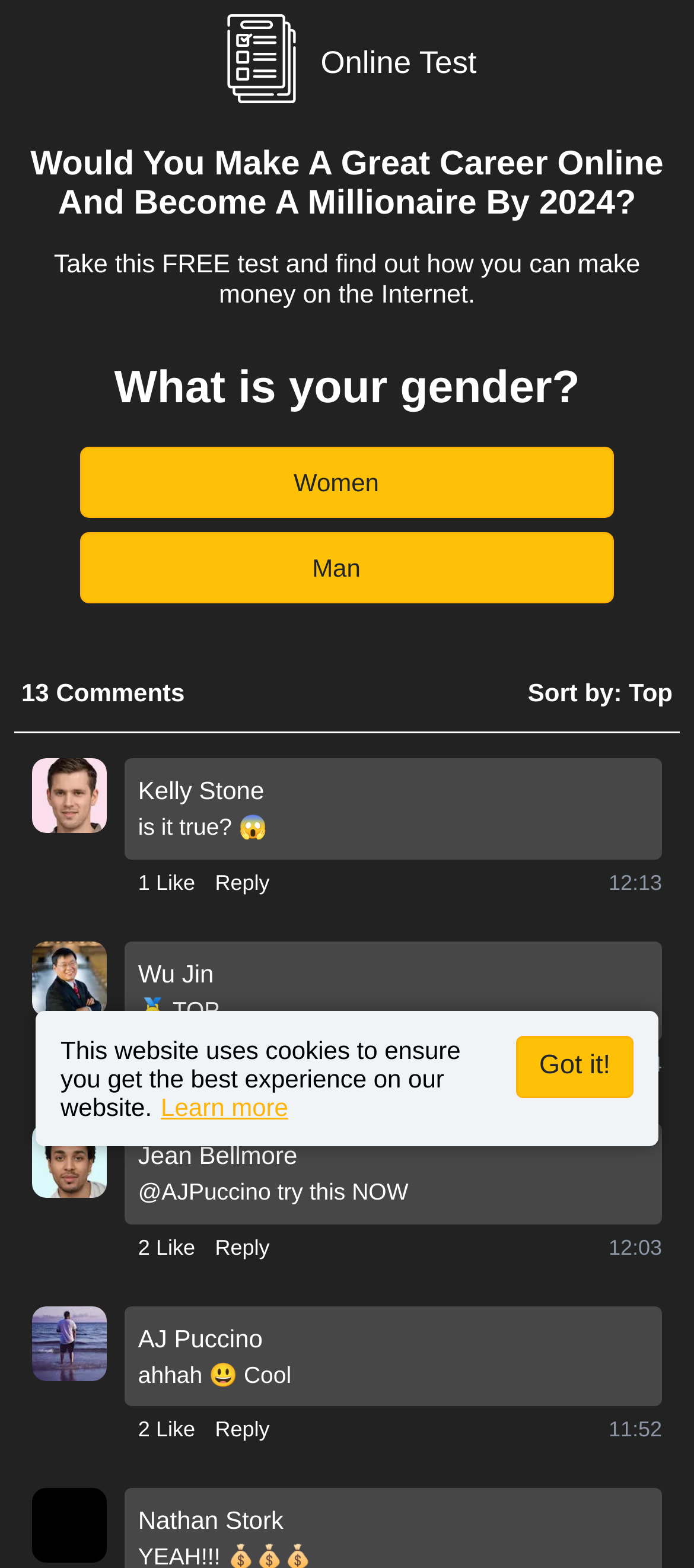Please identify the bounding box coordinates of the element that needs to be clicked to perform the following instruction: "Click the 'Women' button".

[0.115, 0.285, 0.885, 0.33]